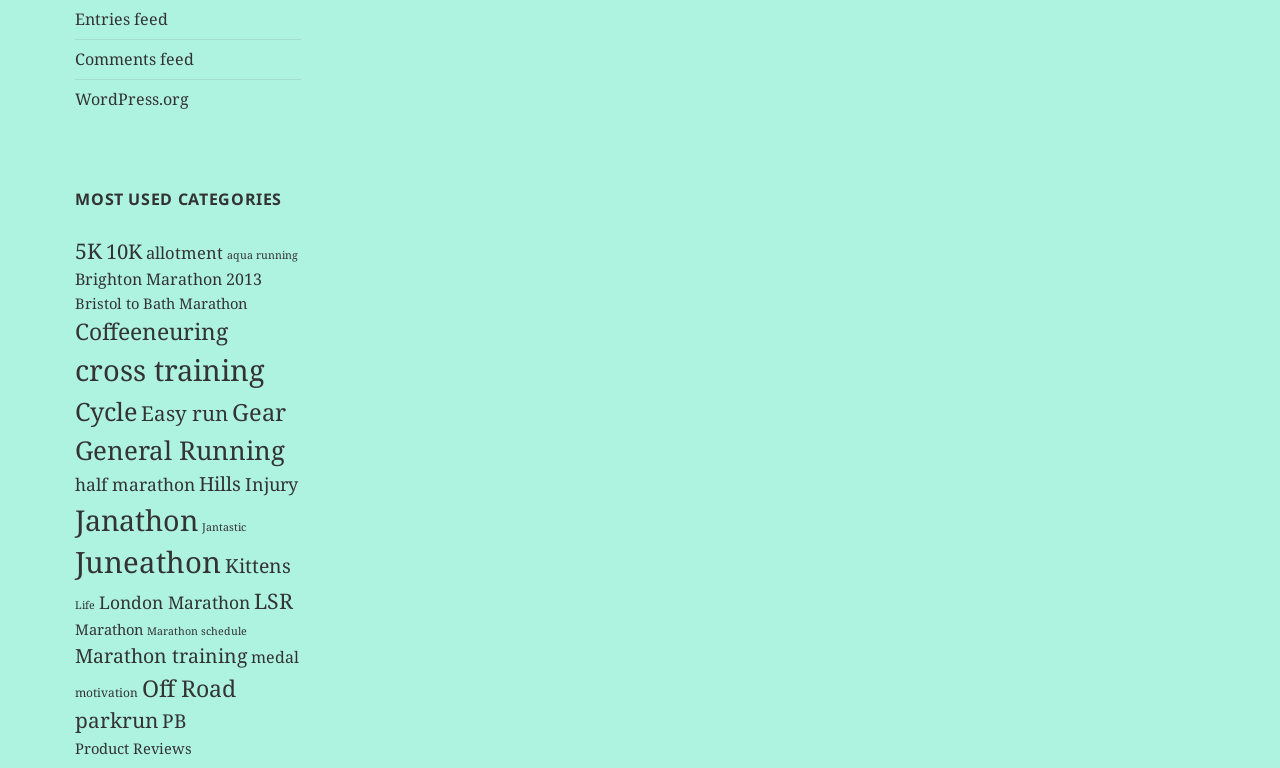Answer the following in one word or a short phrase: 
What is the position of the 'MOST USED CATEGORIES' heading?

top-left